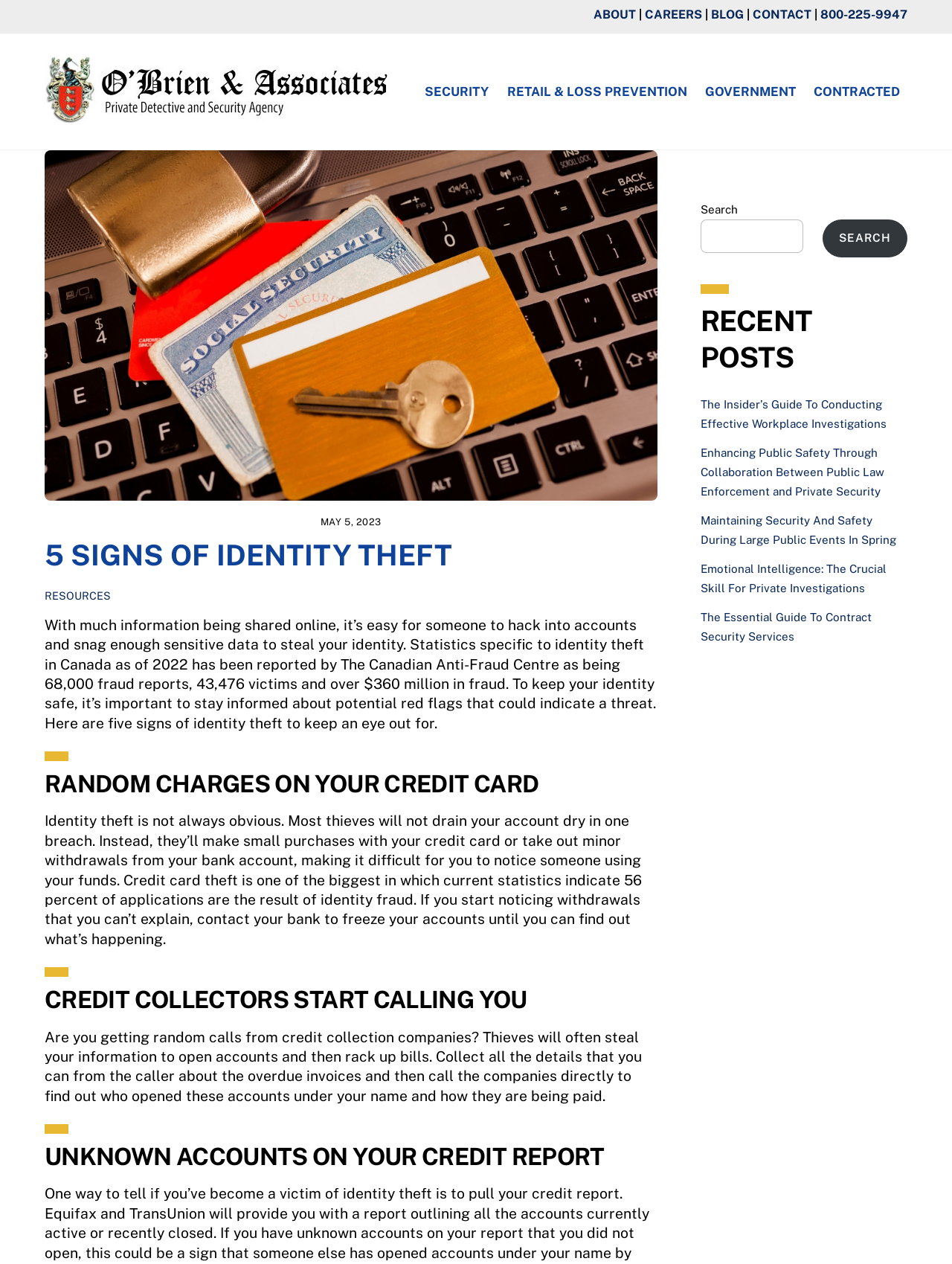Analyze the image and give a detailed response to the question:
What is the company name?

The company name can be found in the top-left corner of the webpage, where the logo is located. The text 'O'Brien & Associates' is written next to the logo, indicating that it is the company name.